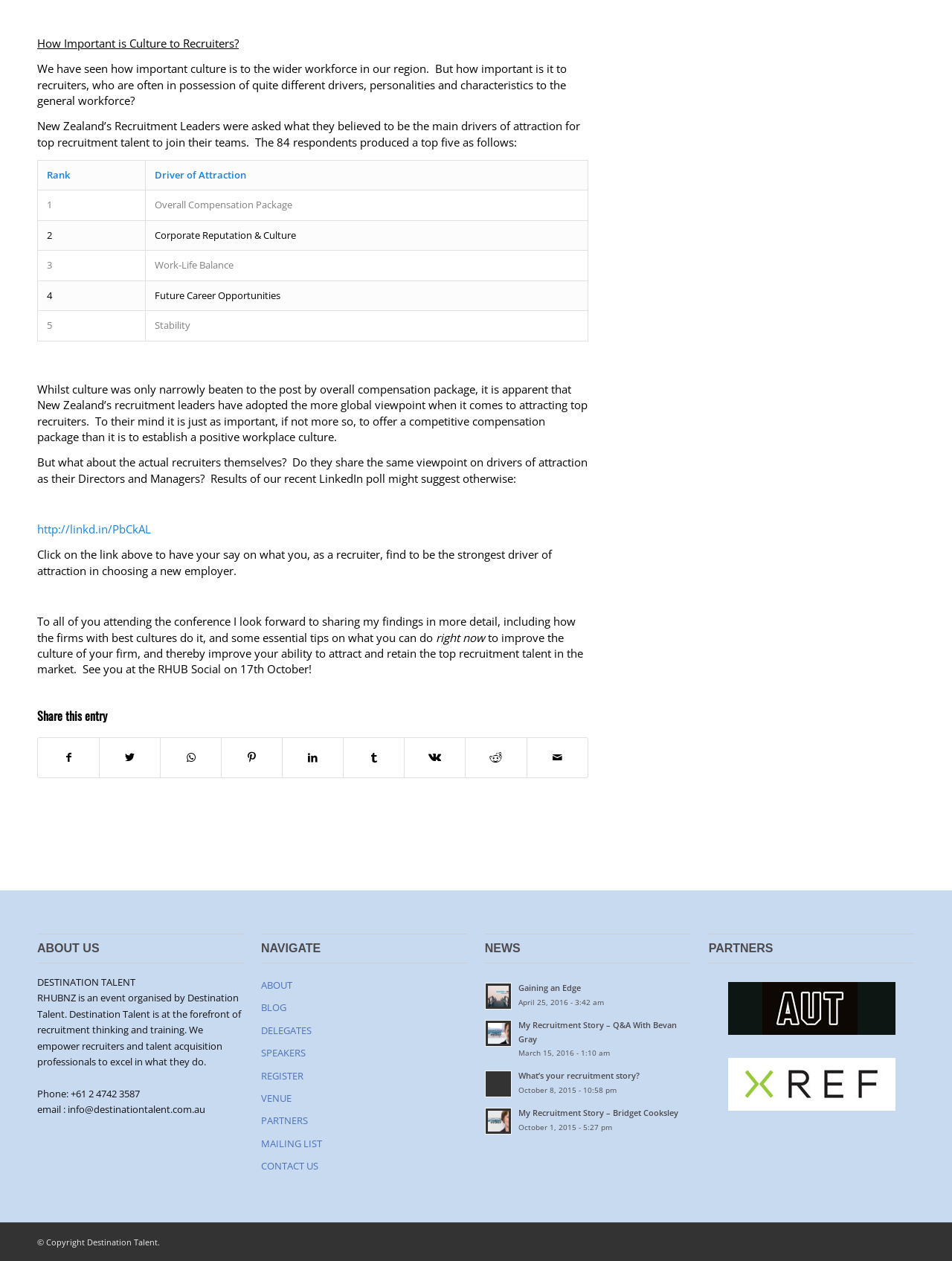What is the event organized by Destination Talent?
Identify the answer in the screenshot and reply with a single word or phrase.

RHubNZ